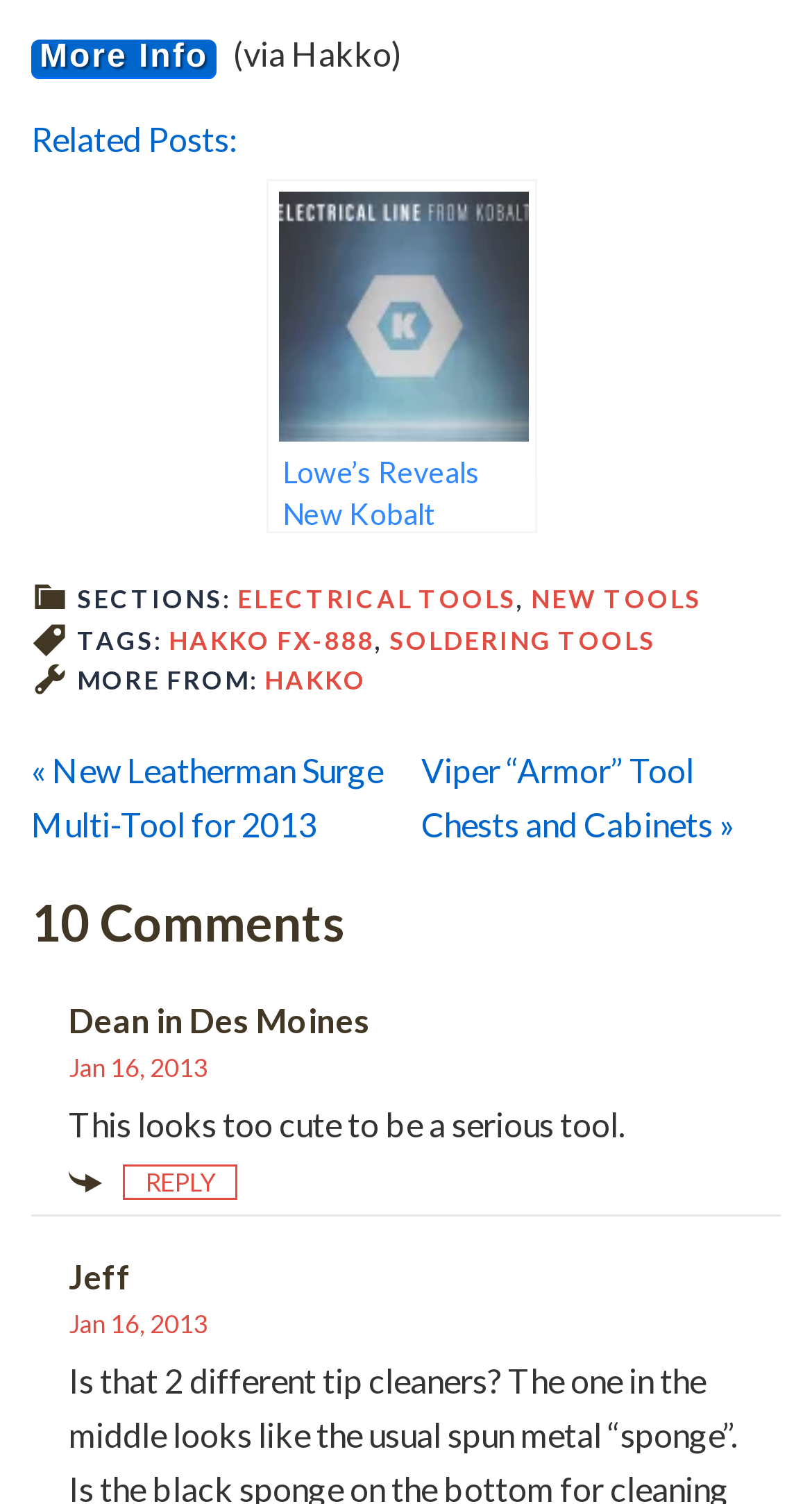What is the category of the tool mentioned in the related post?
From the details in the image, answer the question comprehensively.

I found the related post section by looking at the heading 'Related Posts:' and then found the link 'Kobalt Electrican Tools at Lowes Lowe’s Reveals New Kobalt Electrical Testers' which is the title of the related post. Then, I looked at the footer section and found the link 'ELECTRICAL TOOLS' which is the category of the tool mentioned in the related post.